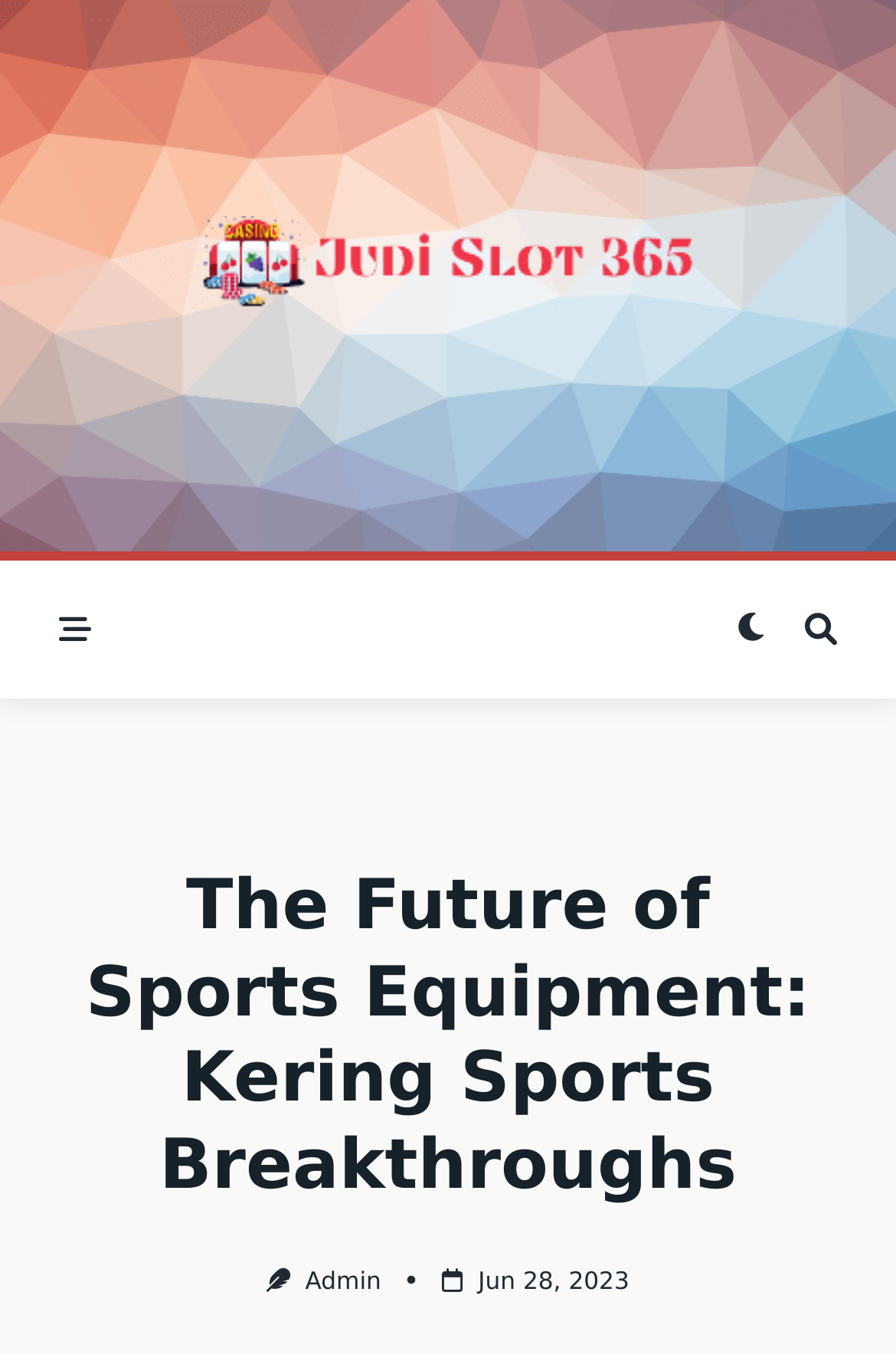Give a detailed explanation of the elements present on the webpage.

The webpage is about the future of sports equipment, specifically highlighting Kering Sports Breakthroughs. At the top left, there is a logo image with the text "Judi Slot 365" which is also a link. Below the logo, there are three buttons with icons, aligned horizontally, on the left, center, and right sides of the page. 

On the top center of the page, there is a heading that reads "The Future of Sports Equipment: Kering Sports Breakthroughs". Below the heading, there are three elements aligned horizontally. On the left, there is a link to "Admin", in the center, there is an image, and on the right, there is a link with the date "Jun 28, 2023". The date is also marked with a time element.